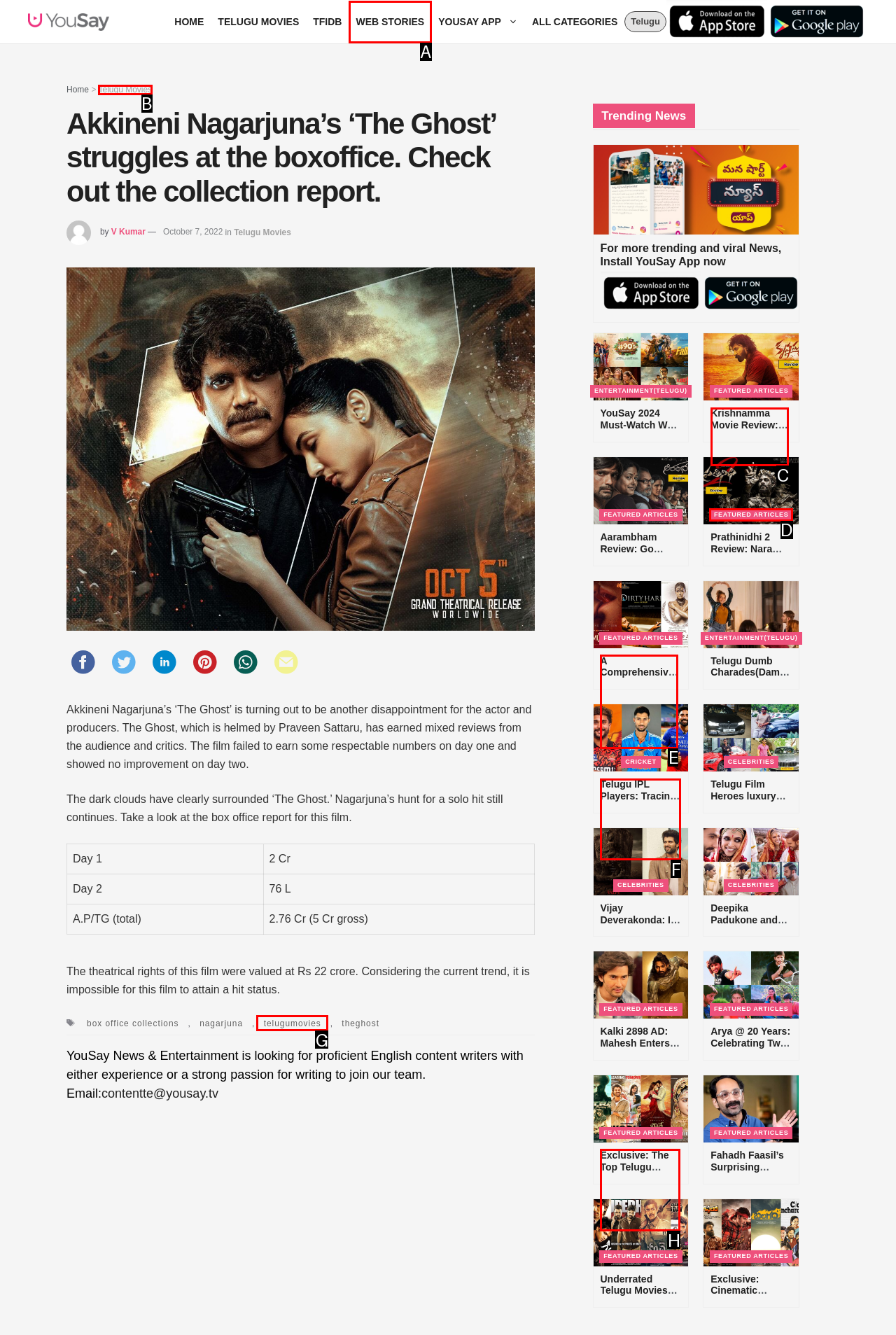From the provided options, pick the HTML element that matches the description: telugumovies. Respond with the letter corresponding to your choice.

G